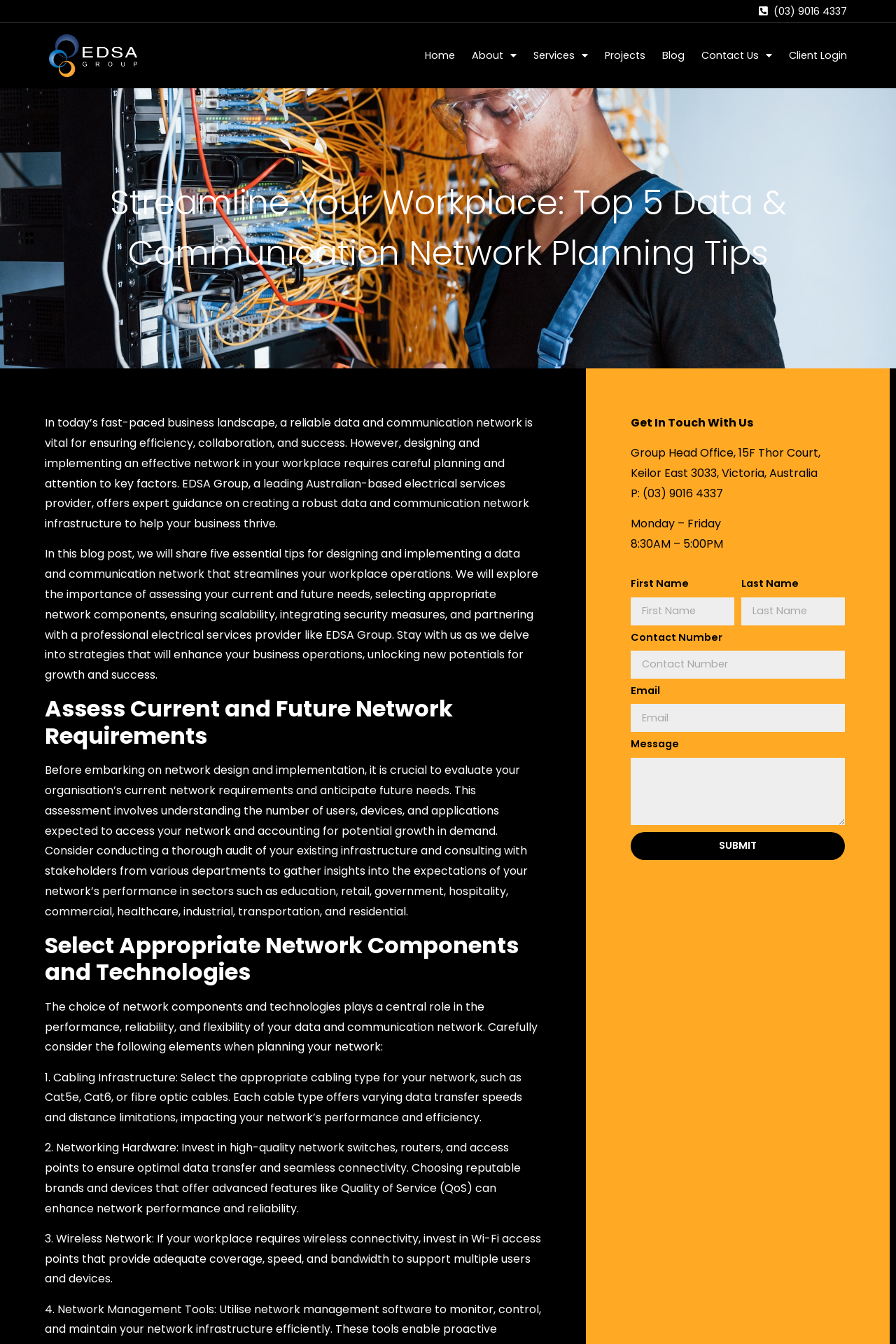Mark the bounding box of the element that matches the following description: "Contact Us".

[0.783, 0.03, 0.862, 0.053]